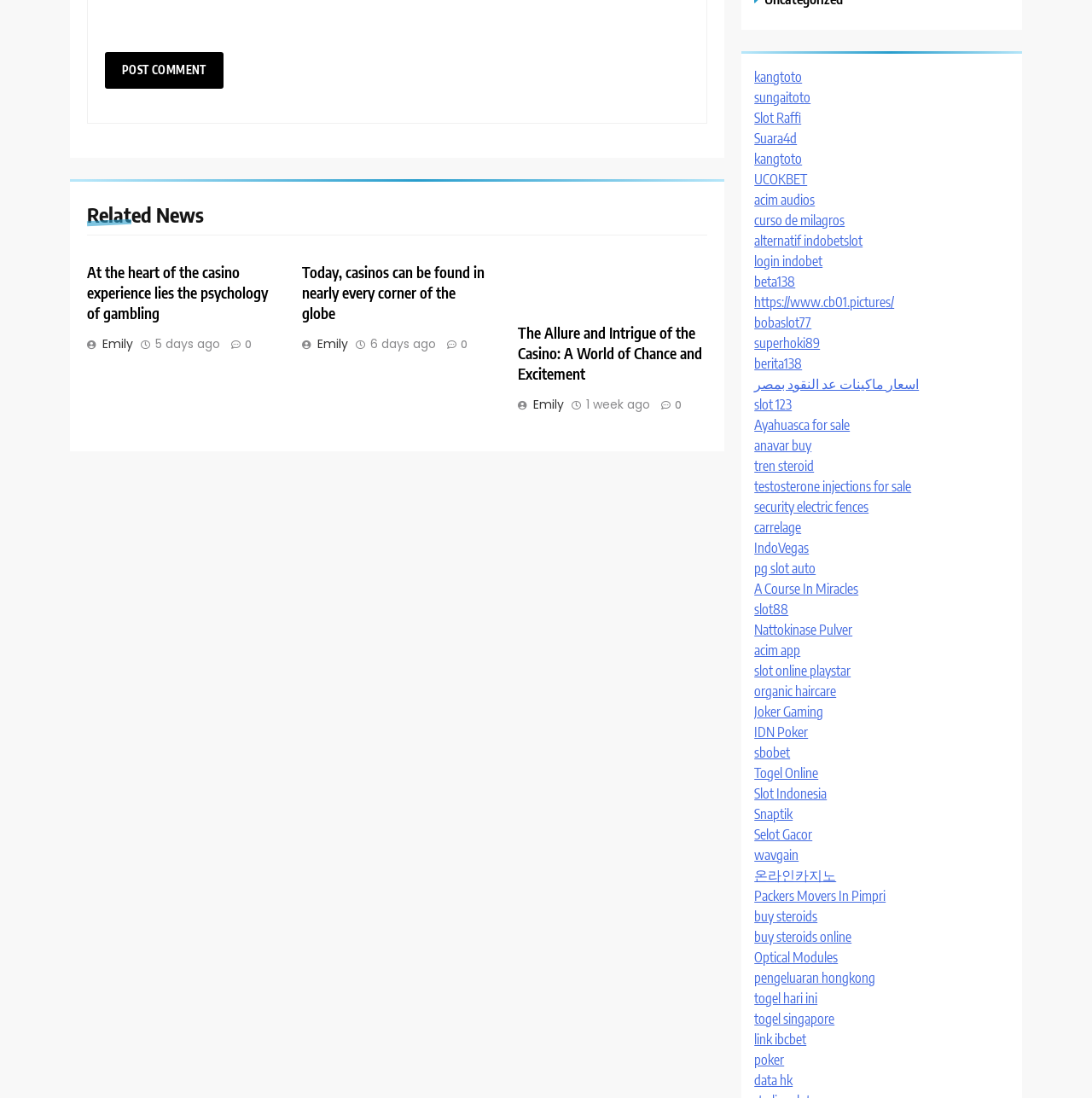How many articles are listed on this webpage?
Provide a detailed answer to the question, using the image to inform your response.

This question can be answered by counting the number of article elements on the webpage. There are three article elements, each with a heading, author, and timestamp.